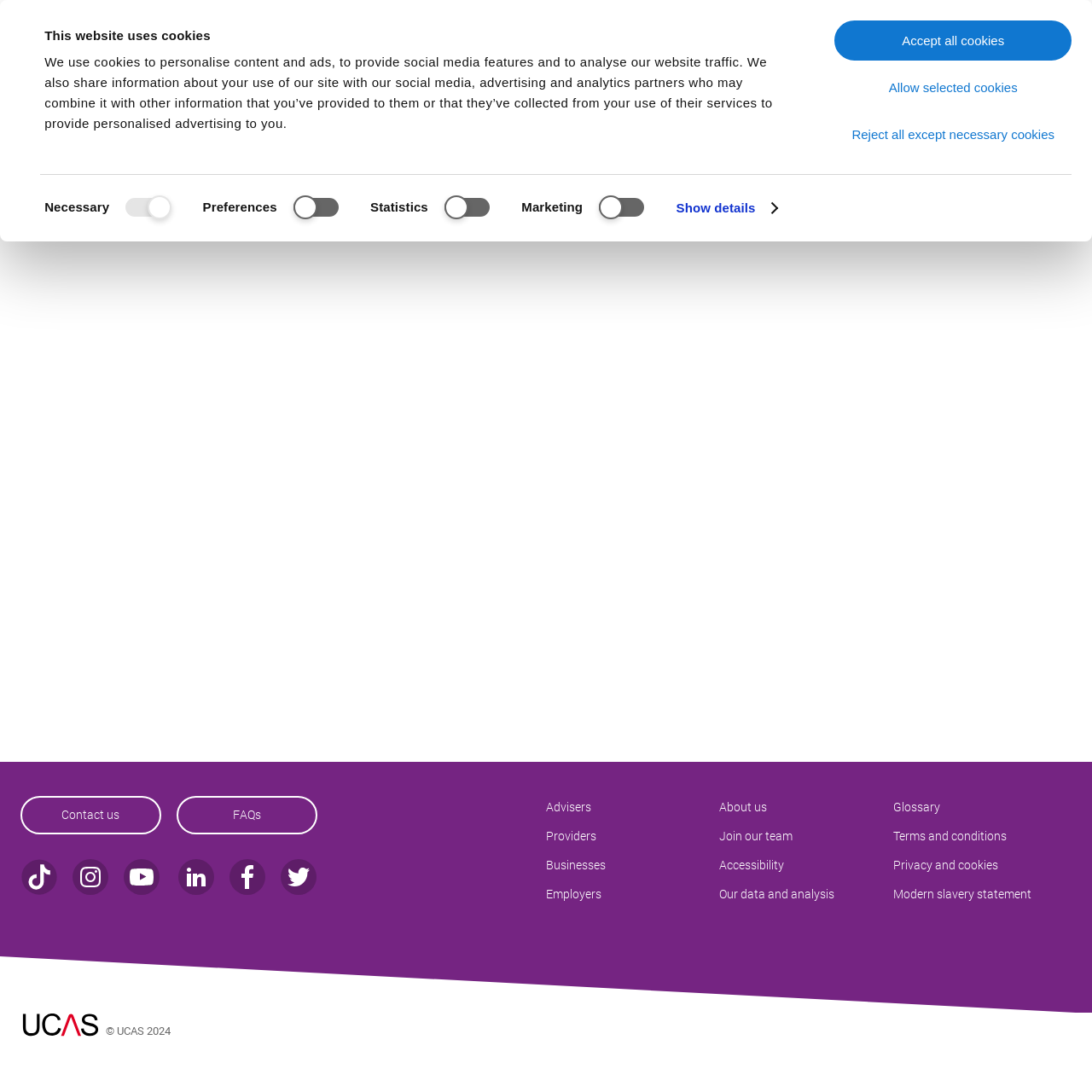Provide a thorough and detailed response to the question by examining the image: 
What is the name of the website?

I determined the answer by looking at the link 'UCAS home page' and the image 'UCAS home page' which suggests that the website is UCAS.